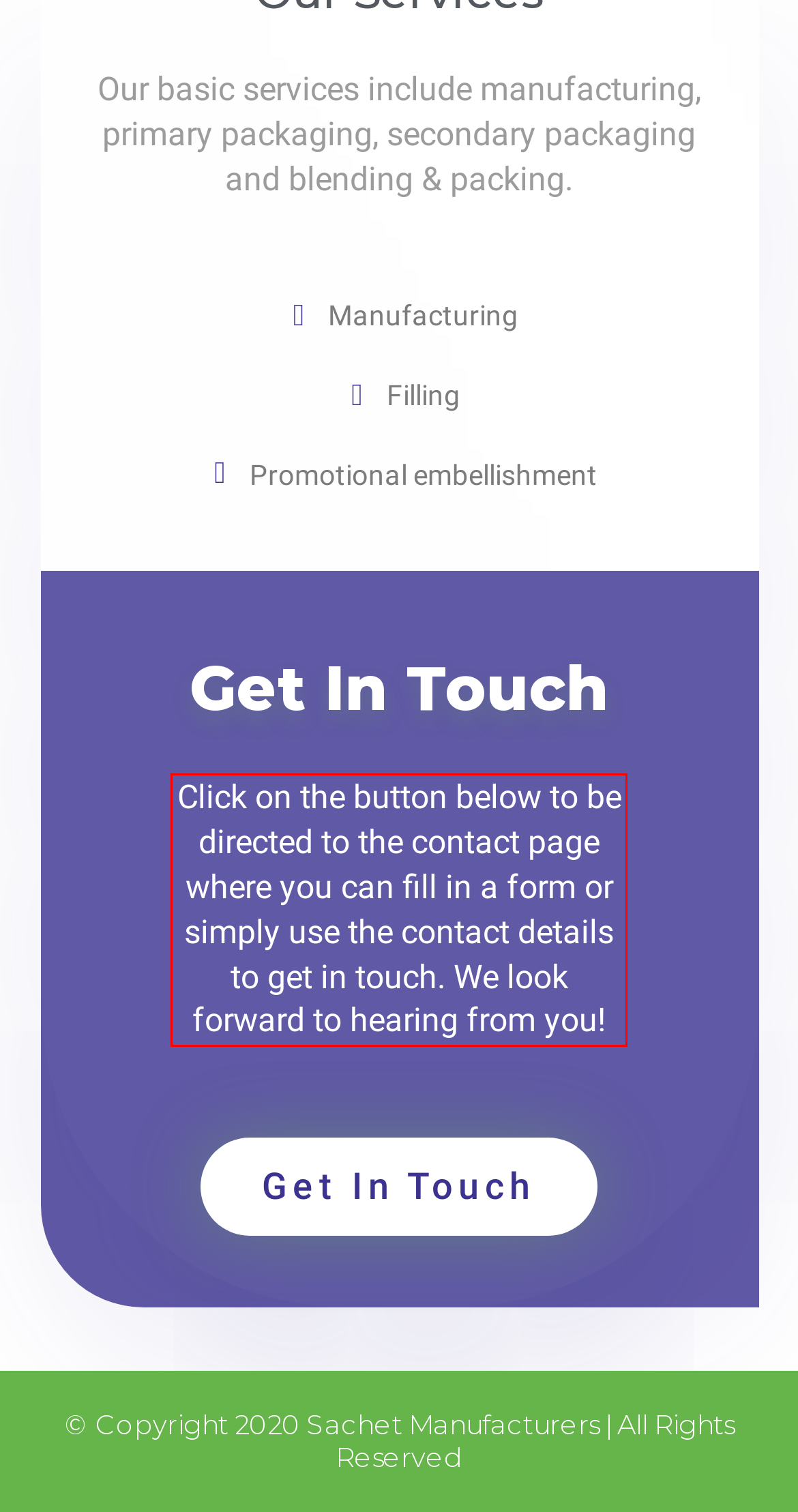Given a webpage screenshot, locate the red bounding box and extract the text content found inside it.

Click on the button below to be directed to the contact page where you can fill in a form or simply use the contact details to get in touch. We look forward to hearing from you!